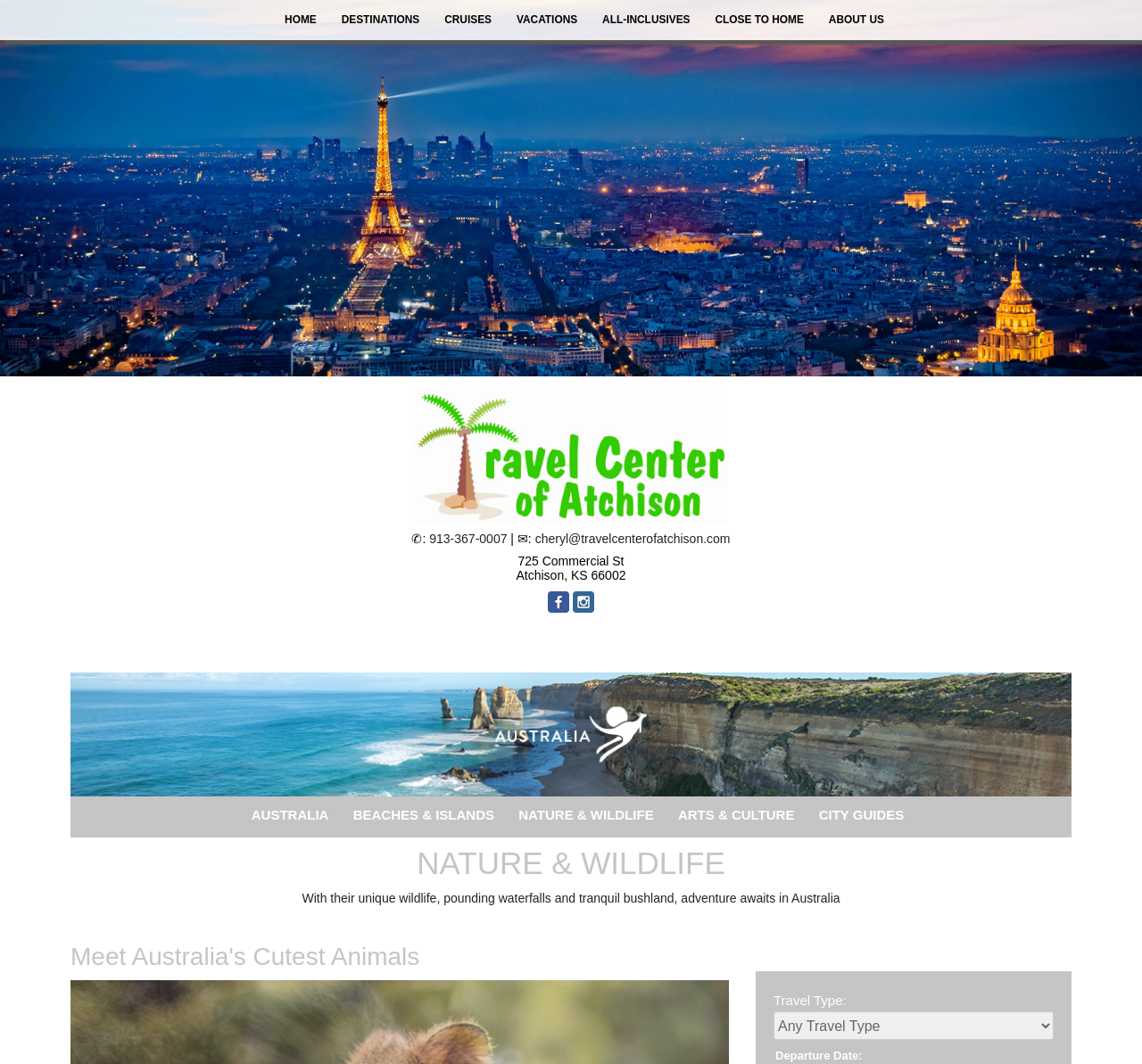Locate the bounding box coordinates of the area where you should click to accomplish the instruction: "Enter a departure date".

[0.679, 0.986, 0.755, 0.999]